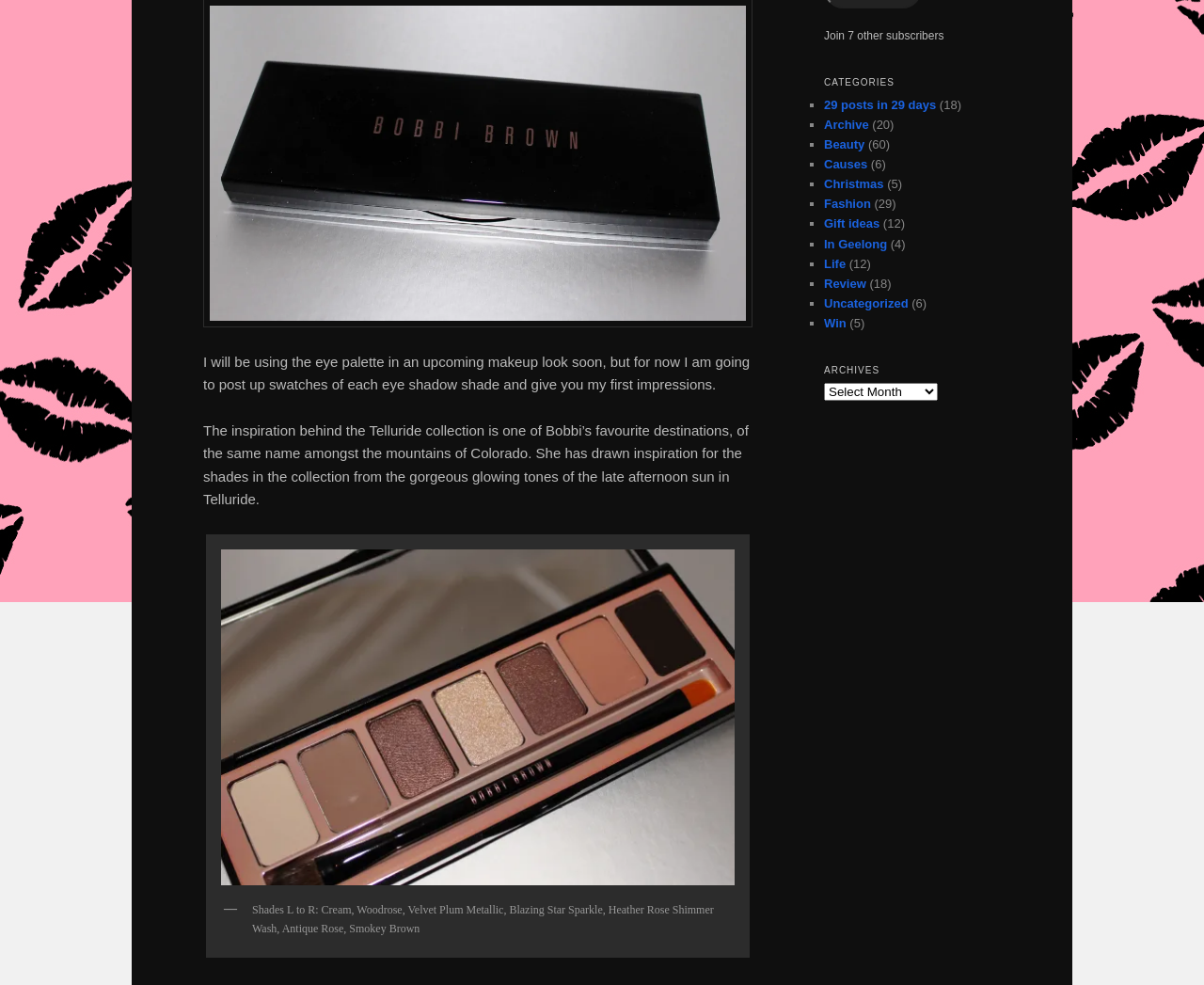Using the description "Beauty", locate and provide the bounding box of the UI element.

[0.684, 0.139, 0.718, 0.154]